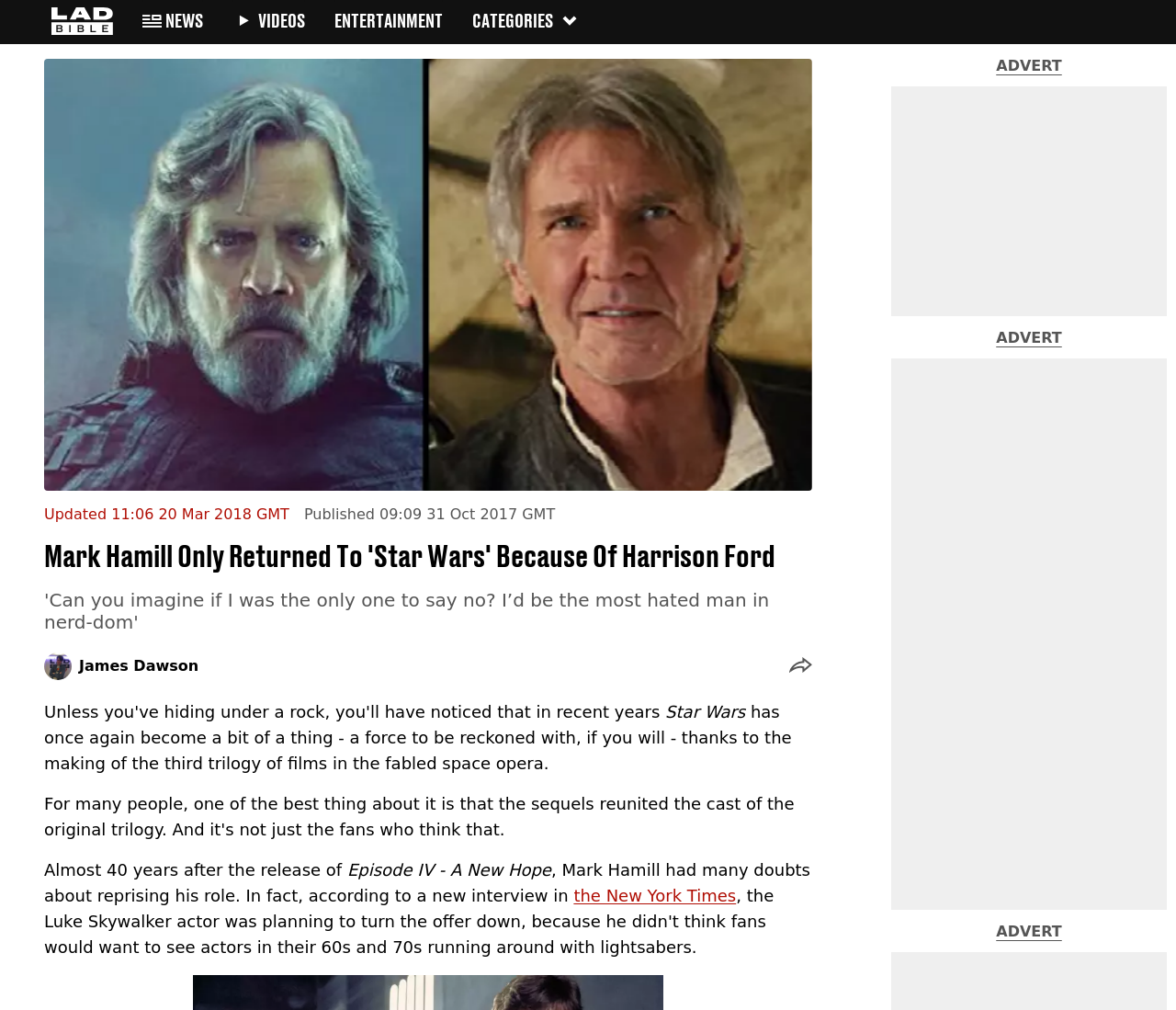What is the category of the article?
Based on the image, give a one-word or short phrase answer.

Star Wars